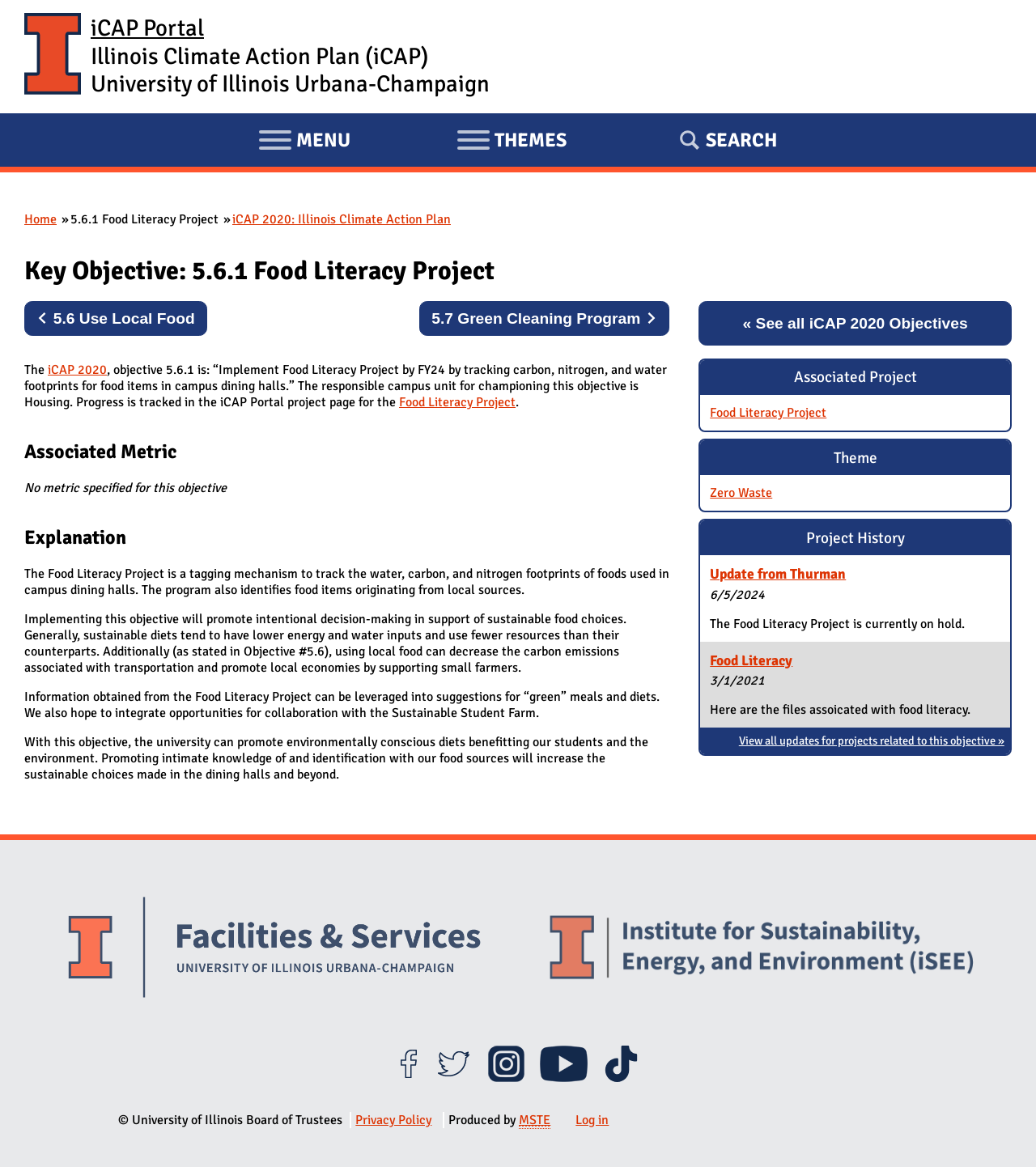Please find the bounding box coordinates of the element that needs to be clicked to perform the following instruction: "Click the 'Home' link". The bounding box coordinates should be four float numbers between 0 and 1, represented as [left, top, right, bottom].

[0.023, 0.011, 0.078, 0.086]